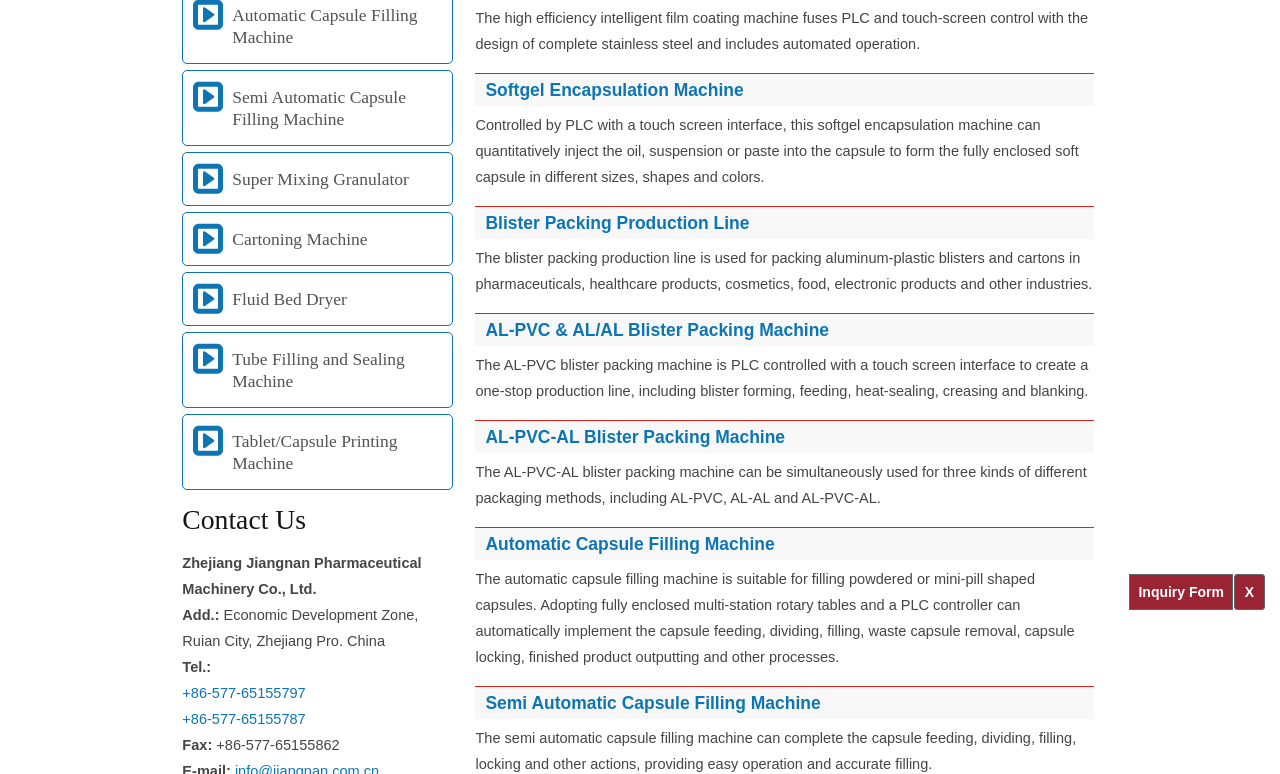Using the description "How To's", predict the bounding box of the relevant HTML element.

None